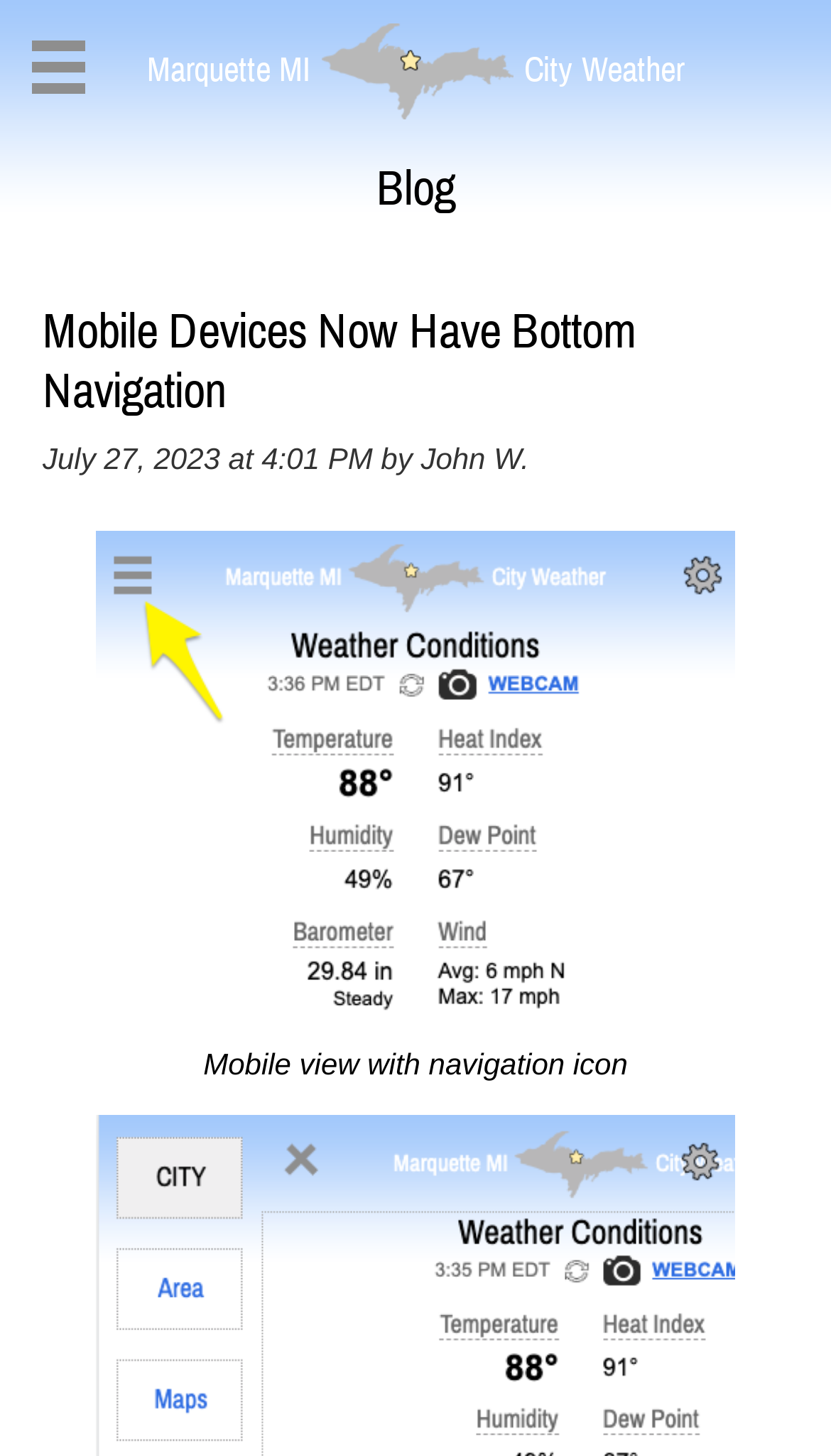Given the element description: "Blog", predict the bounding box coordinates of the UI element it refers to, using four float numbers between 0 and 1, i.e., [left, top, right, bottom].

[0.453, 0.111, 0.547, 0.148]